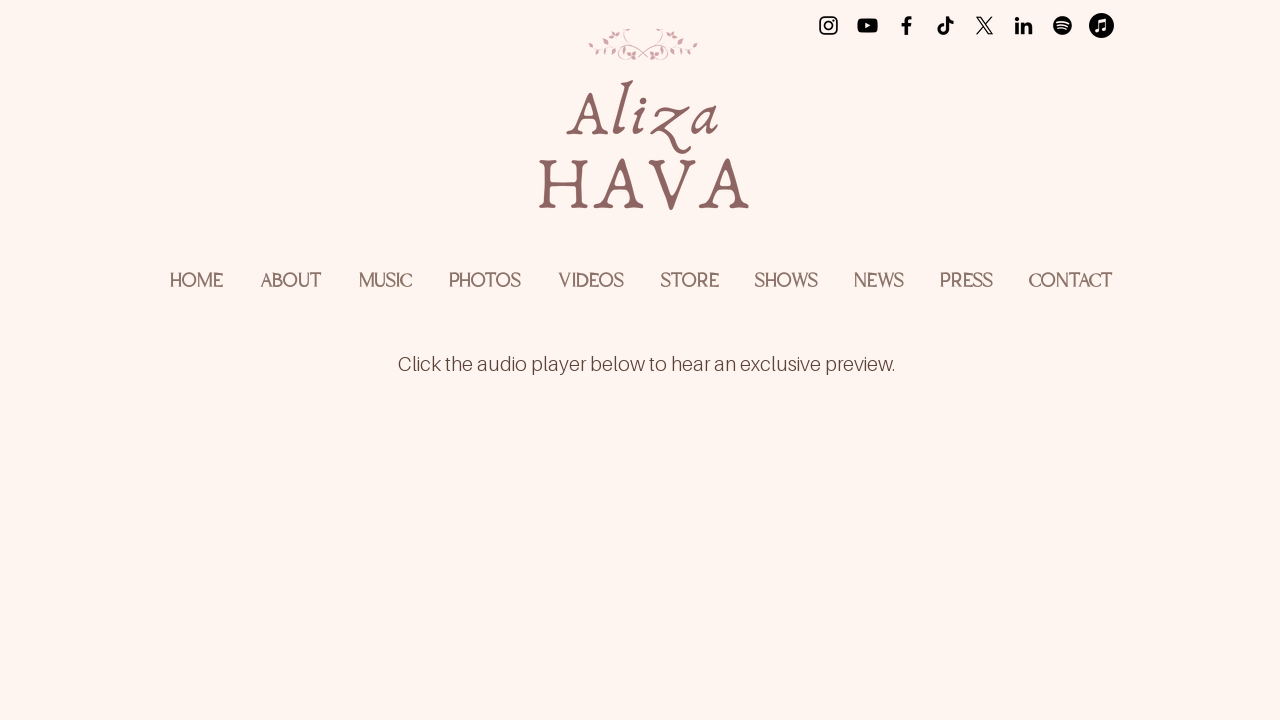Please provide the bounding box coordinates for the element that needs to be clicked to perform the instruction: "Go to the home page". The coordinates must consist of four float numbers between 0 and 1, formatted as [left, top, right, bottom].

[0.118, 0.356, 0.188, 0.425]